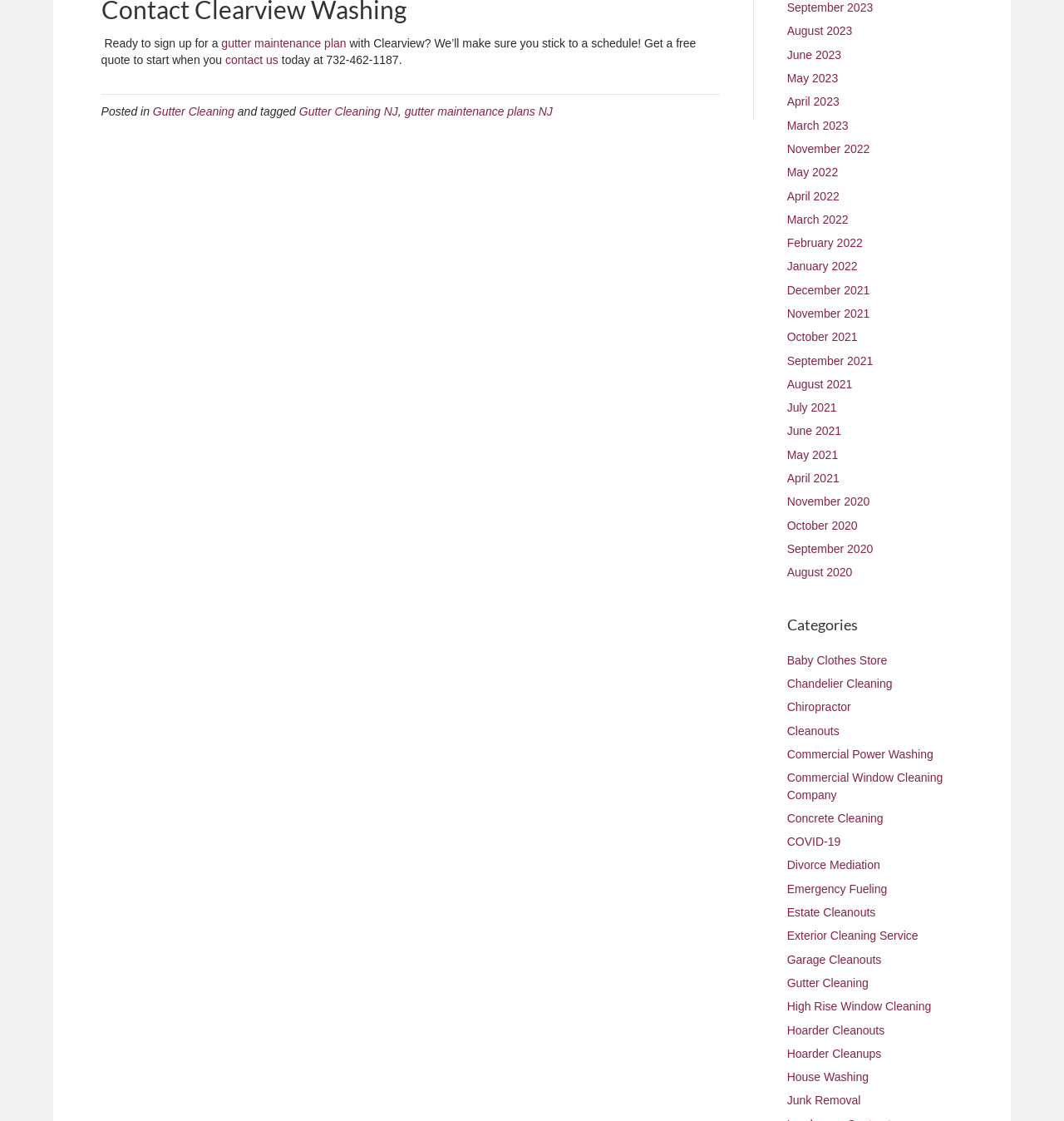Specify the bounding box coordinates of the element's region that should be clicked to achieve the following instruction: "Get a free quote". The bounding box coordinates consist of four float numbers between 0 and 1, in the format [left, top, right, bottom].

[0.212, 0.048, 0.262, 0.06]